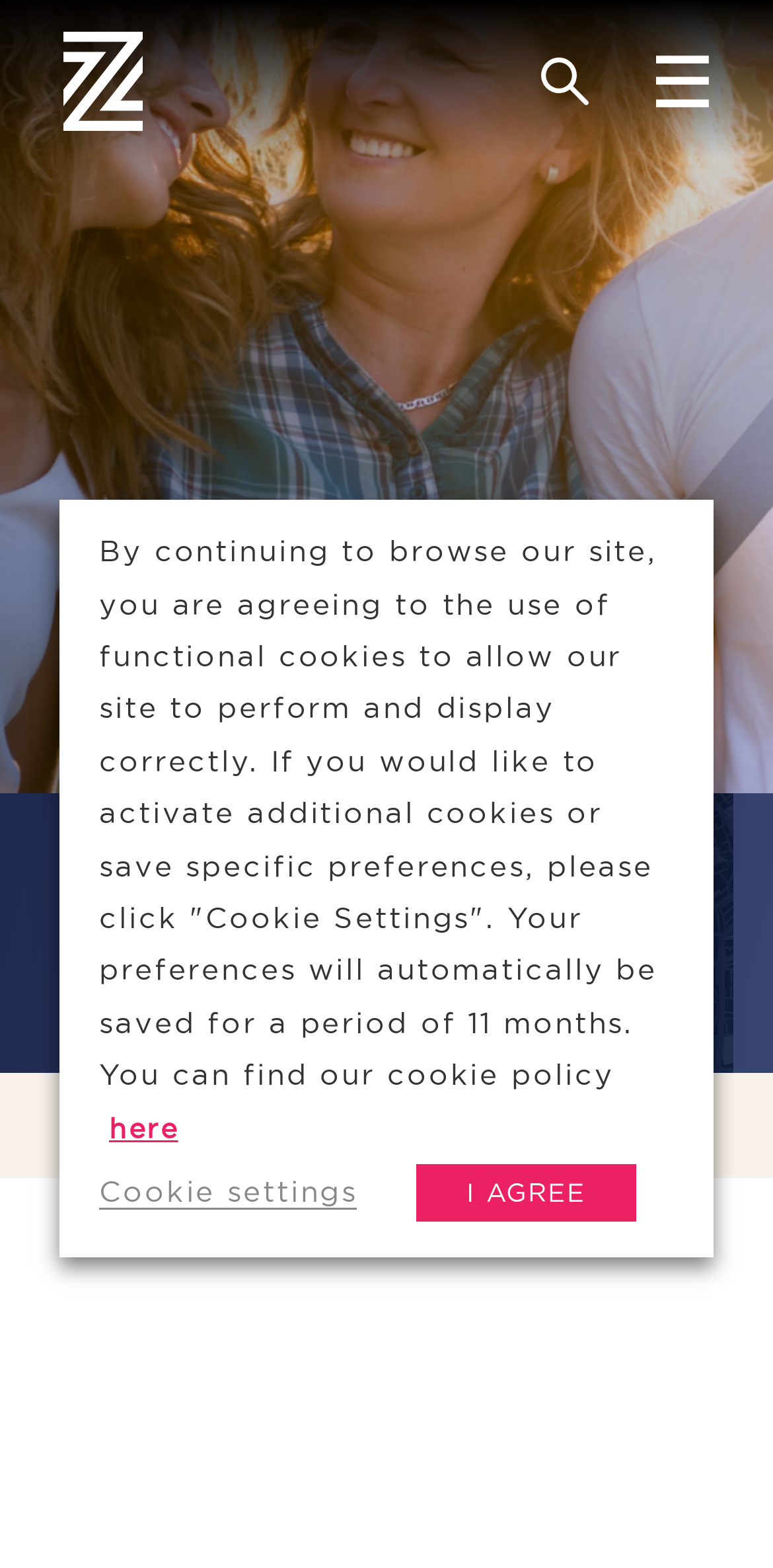Please provide the bounding box coordinates for the element that needs to be clicked to perform the instruction: "Toggle navigation". The coordinates must consist of four float numbers between 0 and 1, formatted as [left, top, right, bottom].

[0.823, 0.02, 0.951, 0.083]